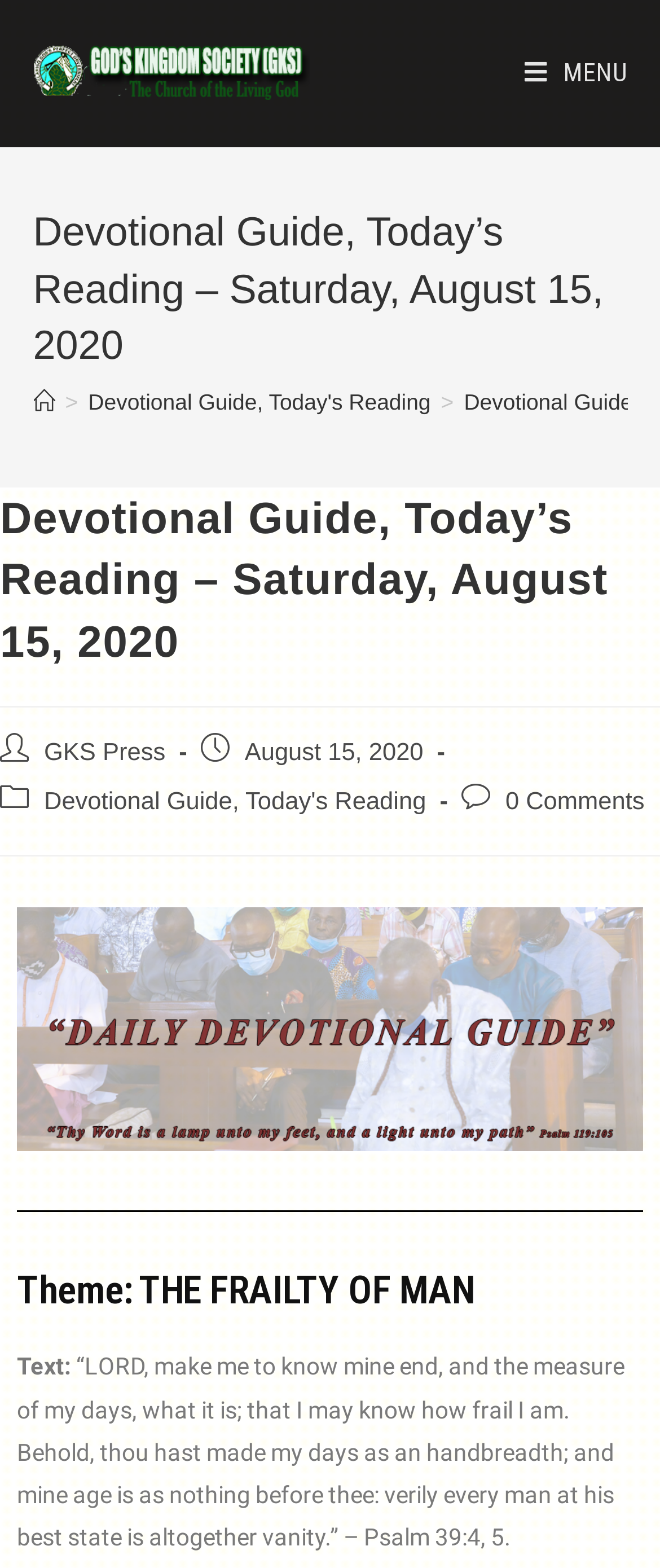Please answer the following question using a single word or phrase: How many comments are there on the devotional guide?

0